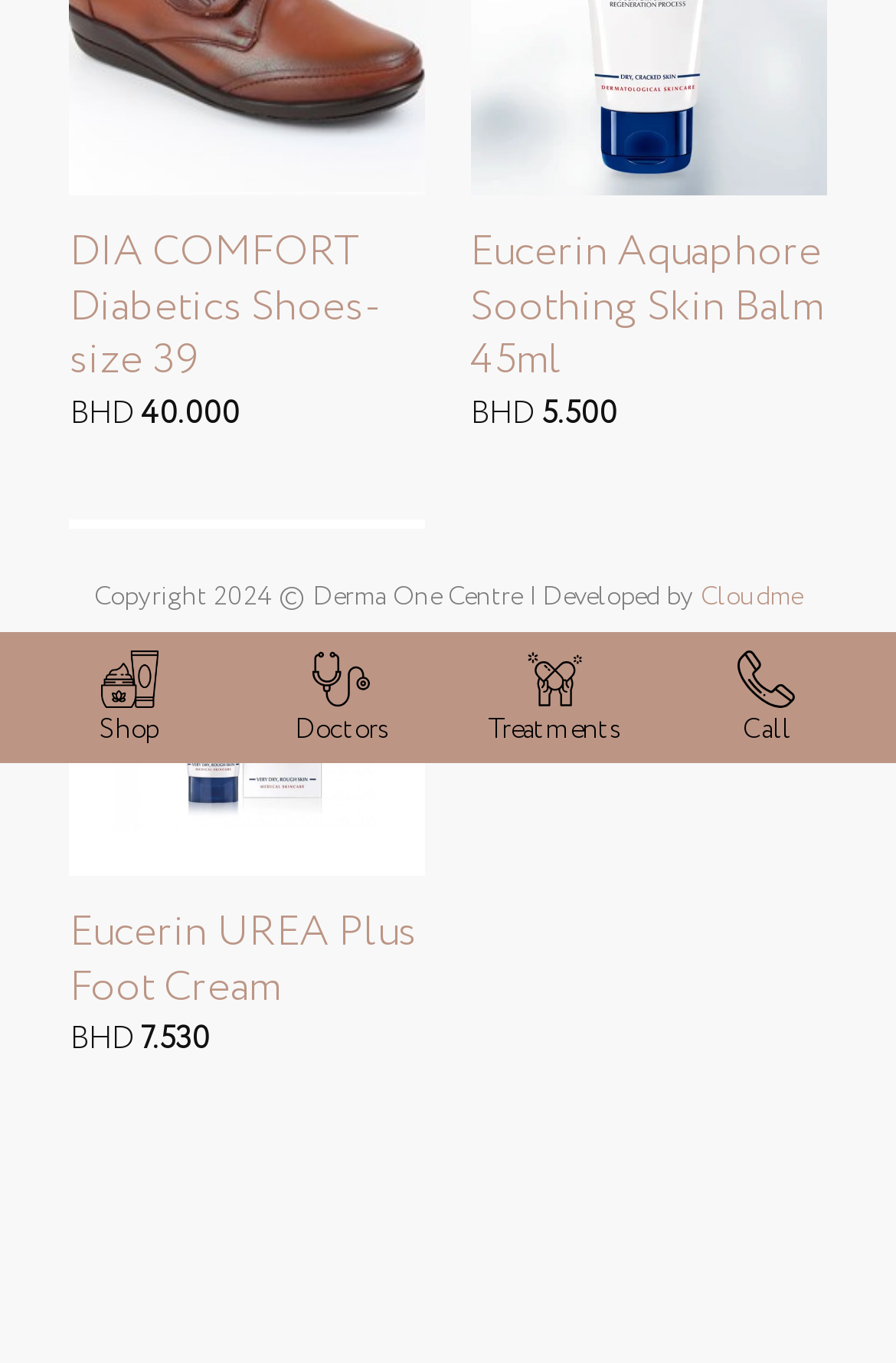Find the bounding box coordinates for the UI element whose description is: "DIA COMFORT Diabetics Shoes-size 39". The coordinates should be four float numbers between 0 and 1, in the format [left, top, right, bottom].

[0.078, 0.165, 0.475, 0.285]